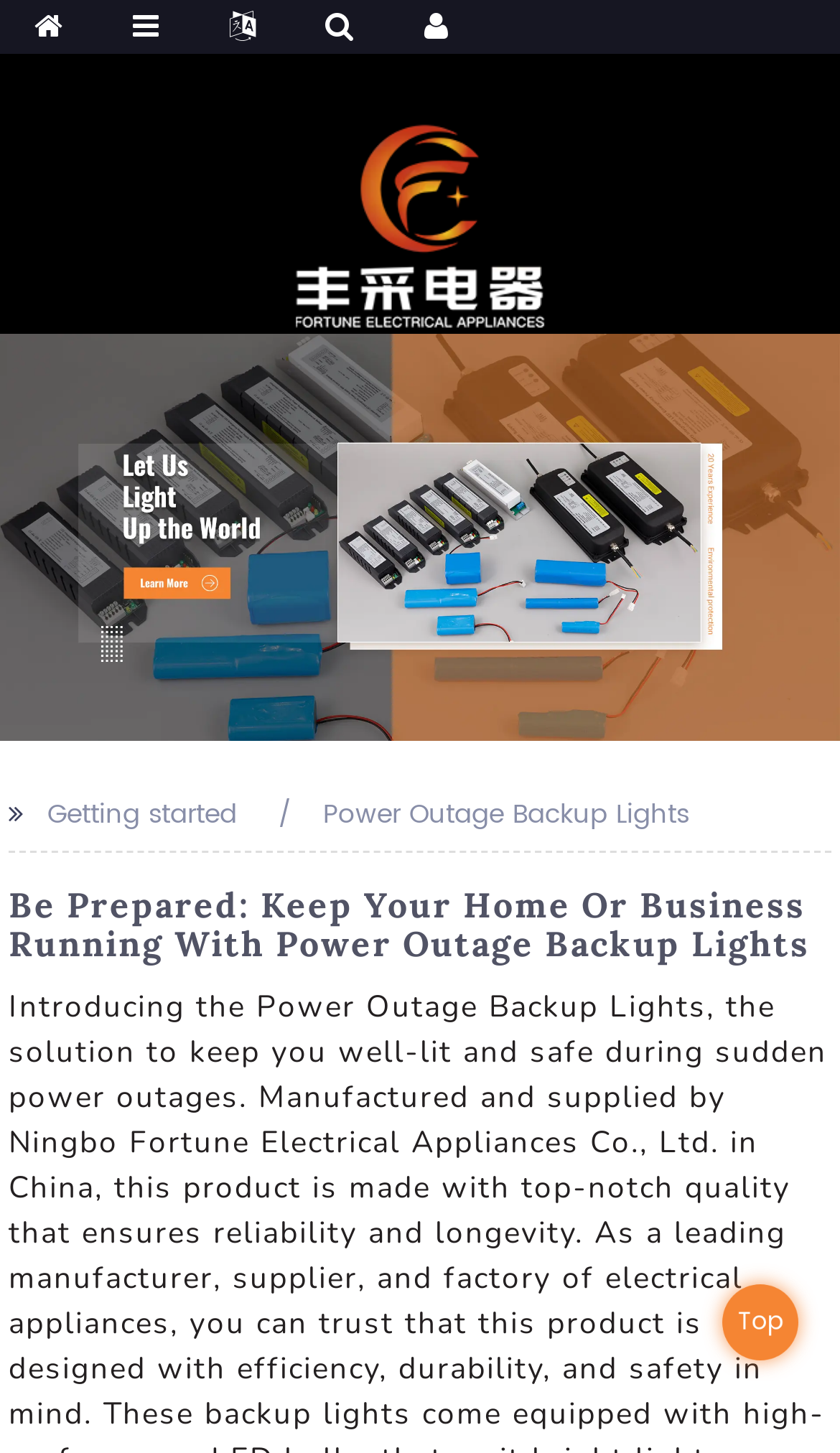Please provide the main heading of the webpage content.

Be Prepared: Keep Your Home Or Business Running With Power Outage Backup Lights